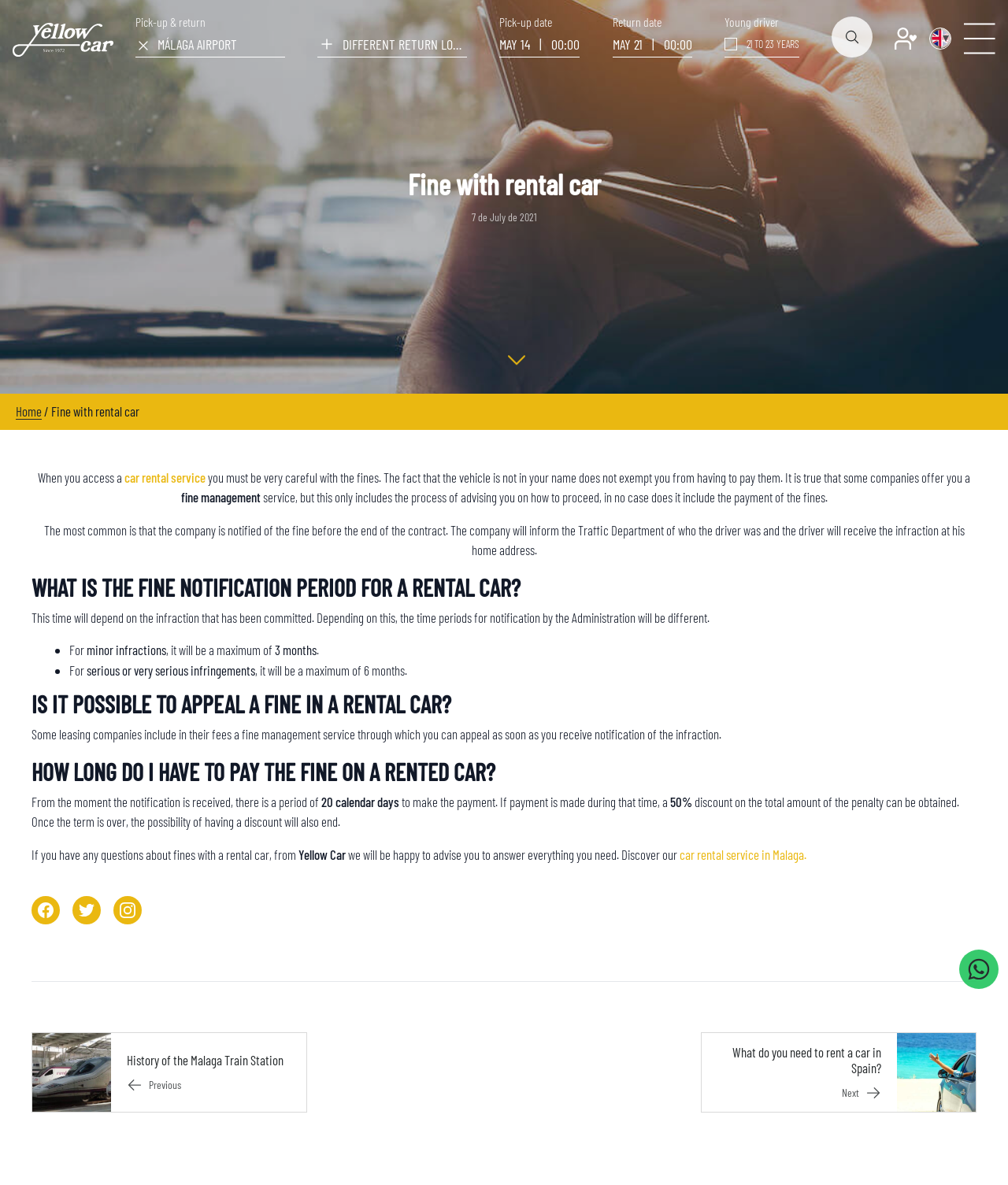How long do I have to pay the fine on a rented car?
Please utilize the information in the image to give a detailed response to the question.

From the moment you receive notification of the fine, you have 20 calendar days to make the payment. If you pay within this time frame, you can obtain a 50% discount on the total amount of the penalty.